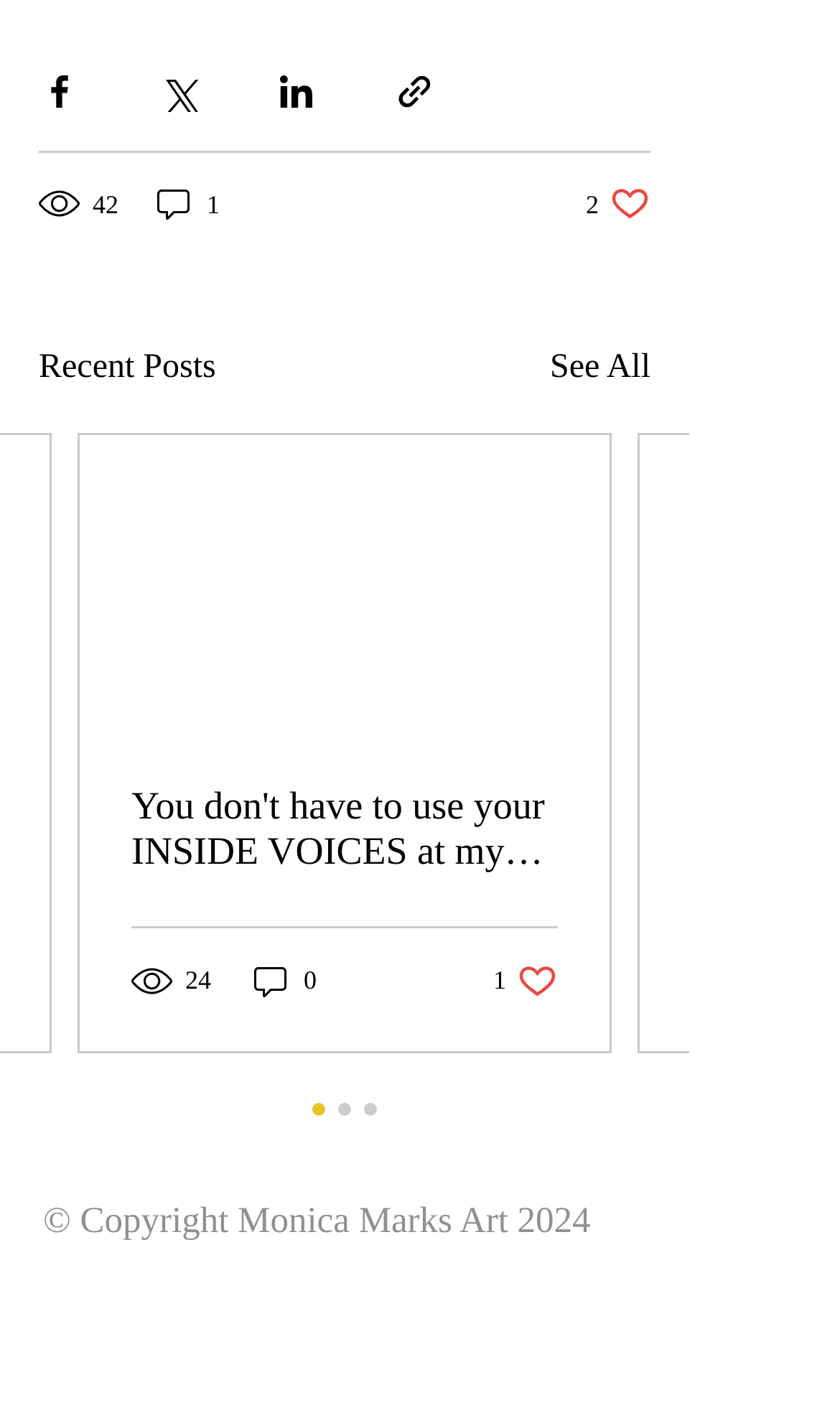How many likes does the second post have?
By examining the image, provide a one-word or phrase answer.

1